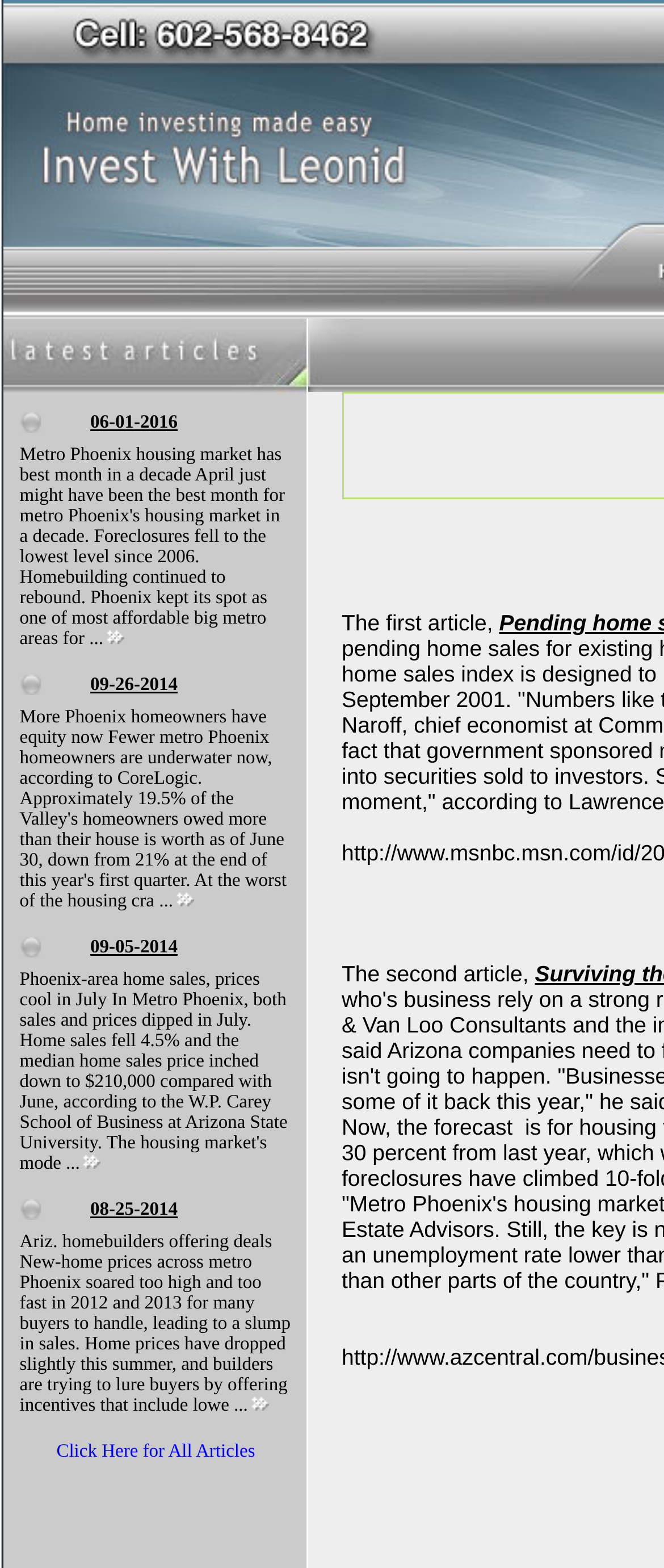Respond concisely with one word or phrase to the following query:
What is the topic of the articles on this webpage?

Real estate and housing